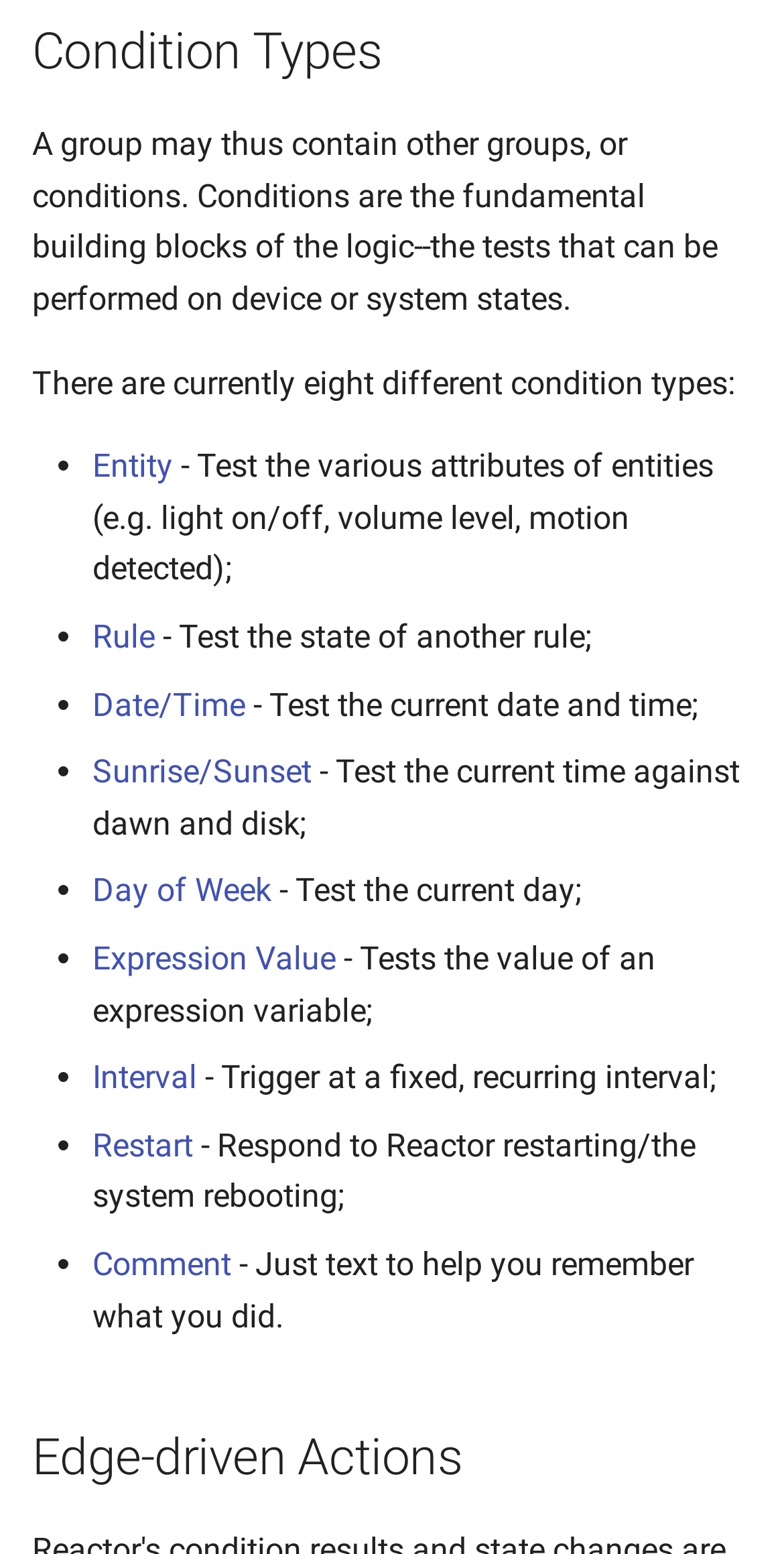Please identify the bounding box coordinates of the element that needs to be clicked to execute the following command: "Learn about Rule". Provide the bounding box using four float numbers between 0 and 1, formatted as [left, top, right, bottom].

[0.118, 0.397, 0.197, 0.422]